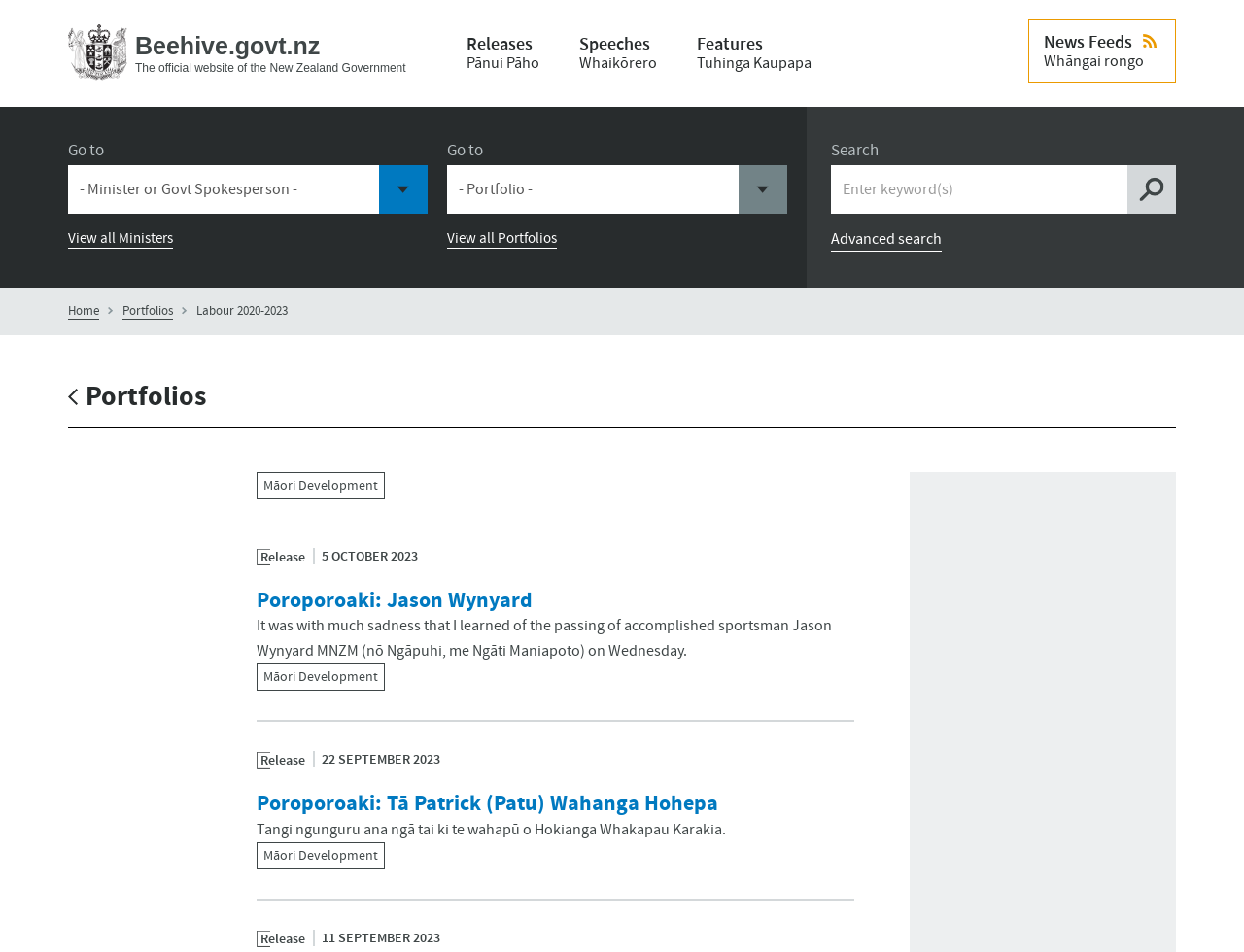Please identify the bounding box coordinates of the element that needs to be clicked to execute the following command: "View all Ministers". Provide the bounding box using four float numbers between 0 and 1, formatted as [left, top, right, bottom].

[0.055, 0.241, 0.139, 0.261]